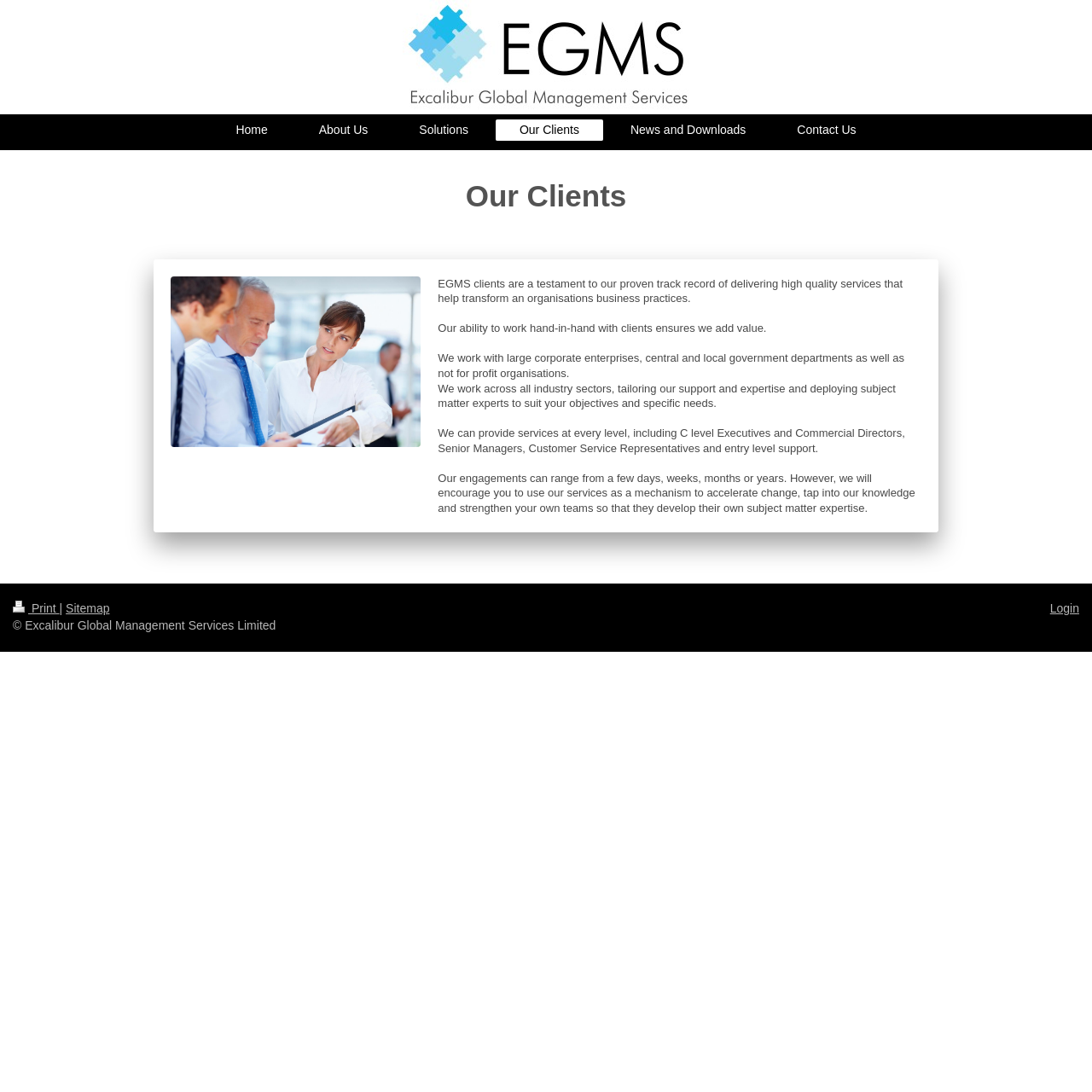What is the purpose of the company? Analyze the screenshot and reply with just one word or a short phrase.

Providing sound advice and solutions